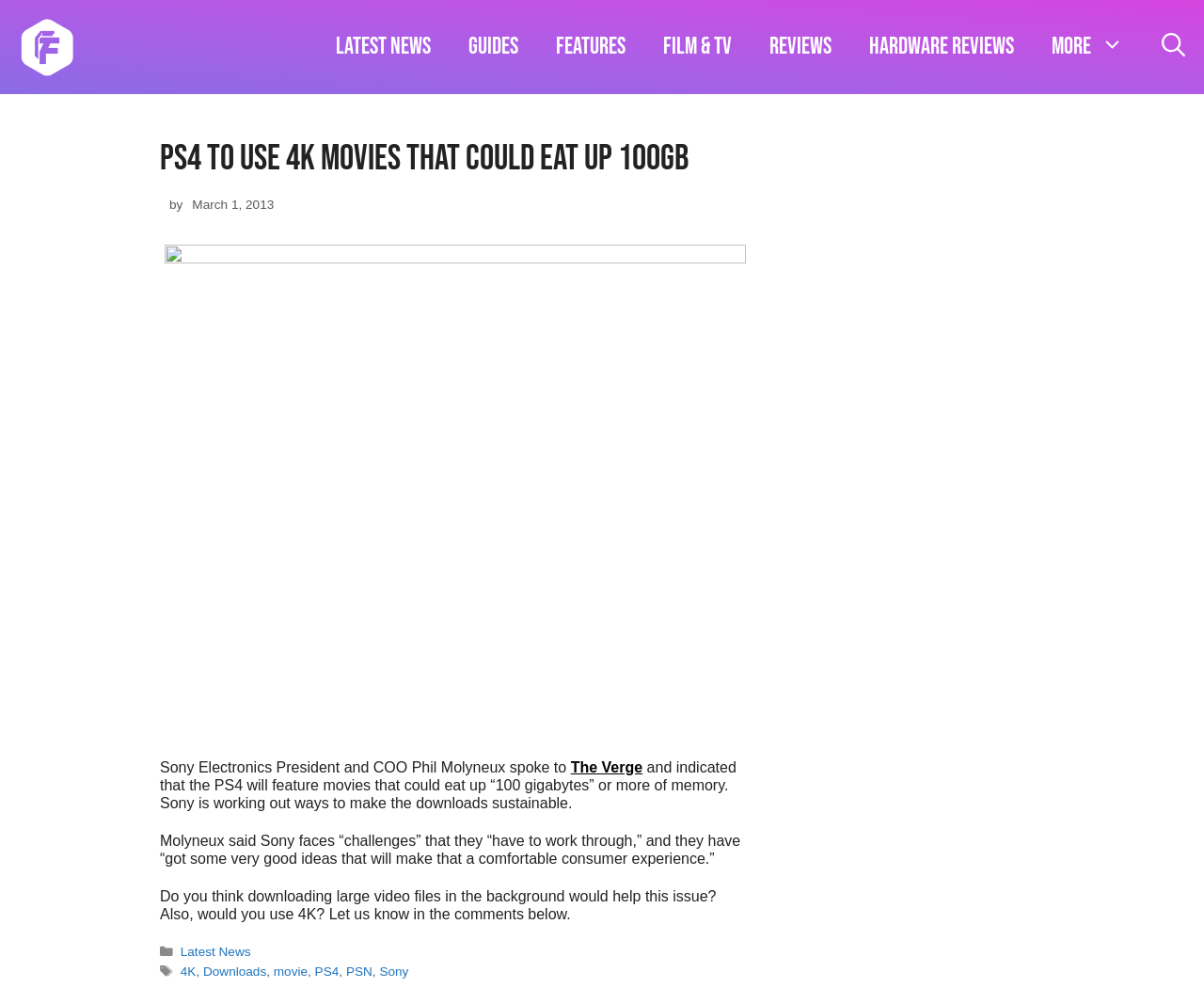Please find the bounding box coordinates of the element that must be clicked to perform the given instruction: "Visit The Verge". The coordinates should be four float numbers from 0 to 1, i.e., [left, top, right, bottom].

[0.474, 0.768, 0.534, 0.784]